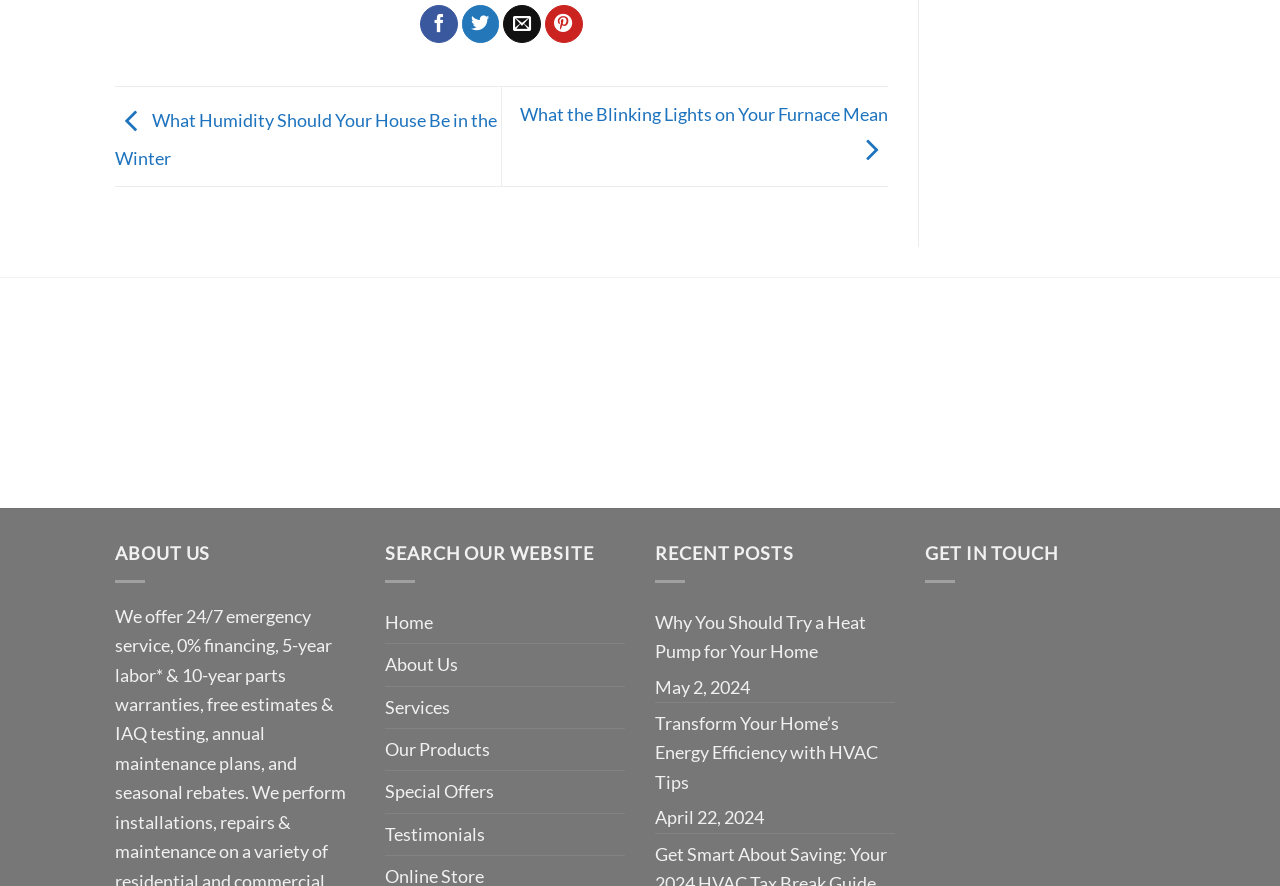Please identify the bounding box coordinates of the clickable area that will allow you to execute the instruction: "Get in touch with us".

[0.723, 0.611, 0.827, 0.636]